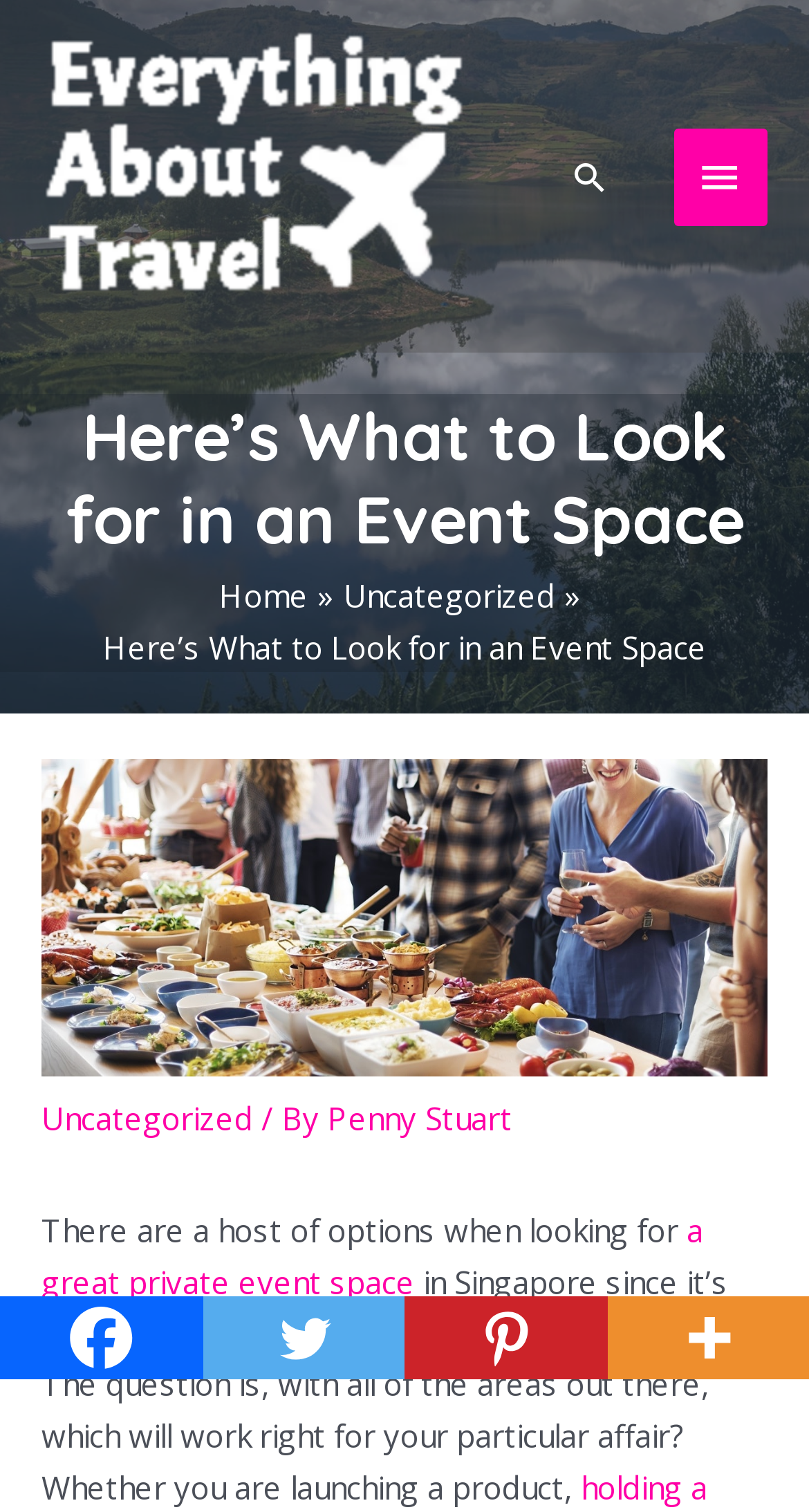What is the topic of the article?
Analyze the image and provide a thorough answer to the question.

I determined the topic of the article by looking at the content of the page and finding keywords such as 'event space' and 'private event space' which suggest that the article is about finding a suitable event space.